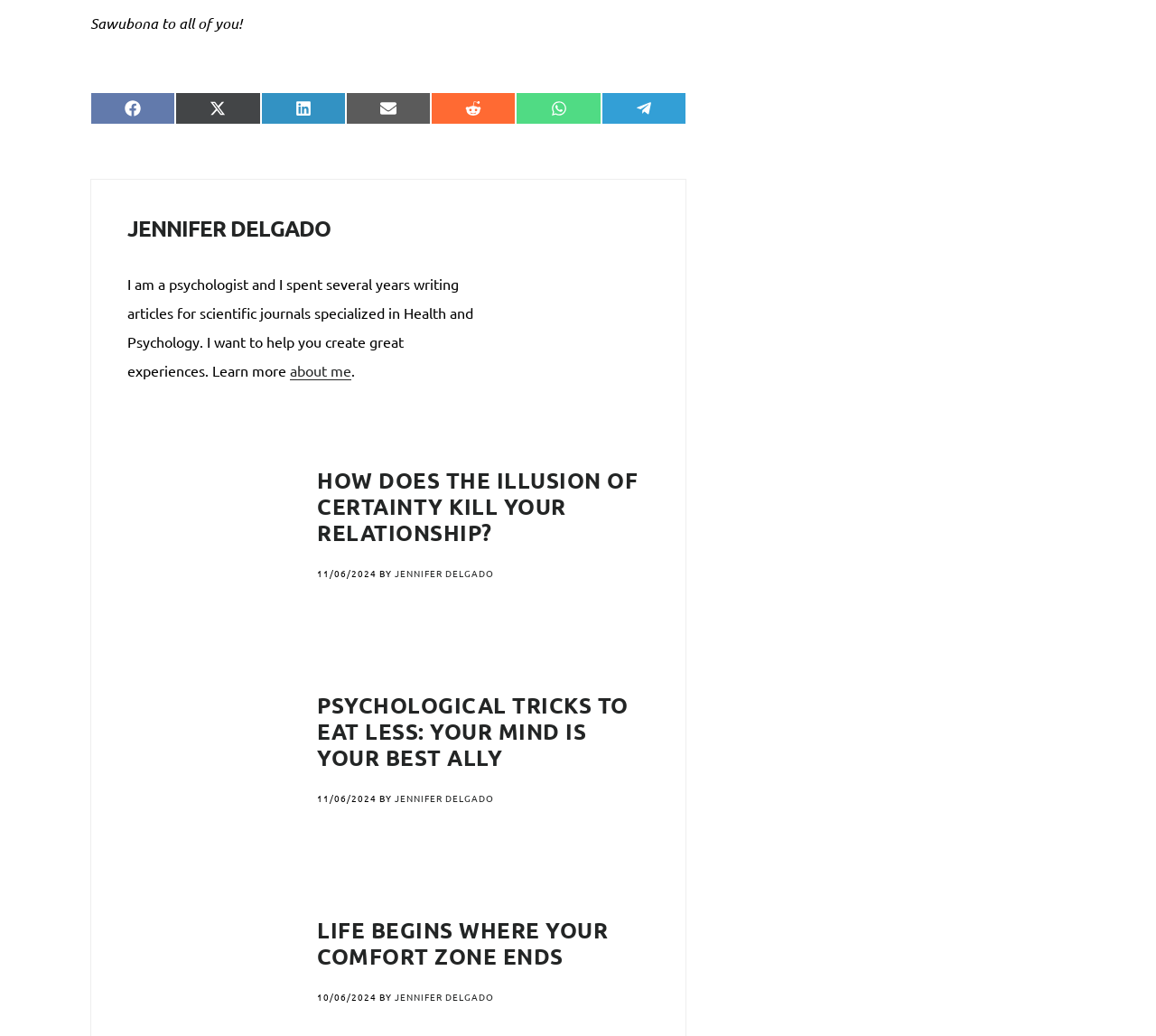What is the profession of Jennifer Delgado?
Answer with a single word or short phrase according to what you see in the image.

Psychologist